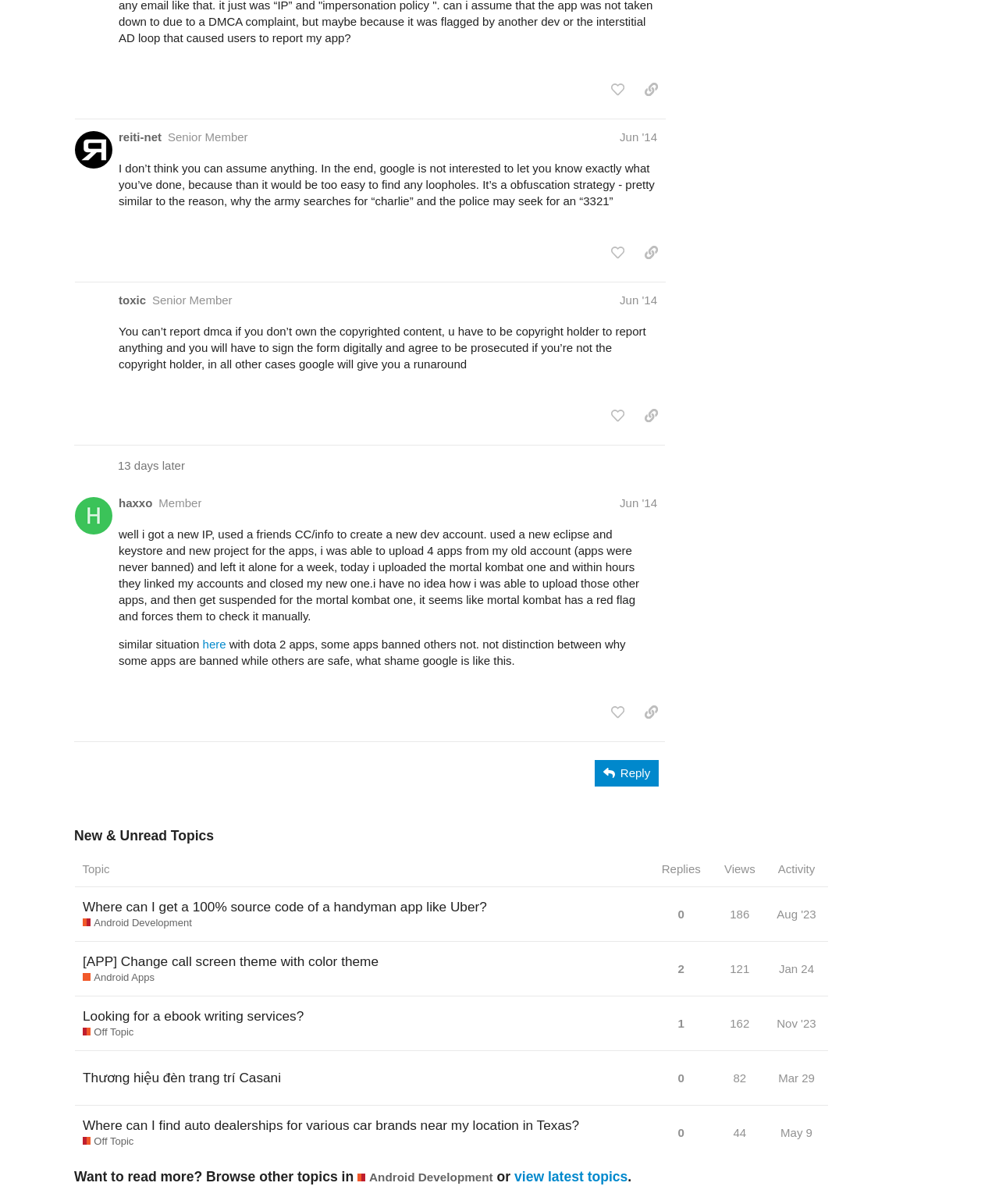What is the date of the post by haxxo? Look at the image and give a one-word or short phrase answer.

Jun 19, 2014